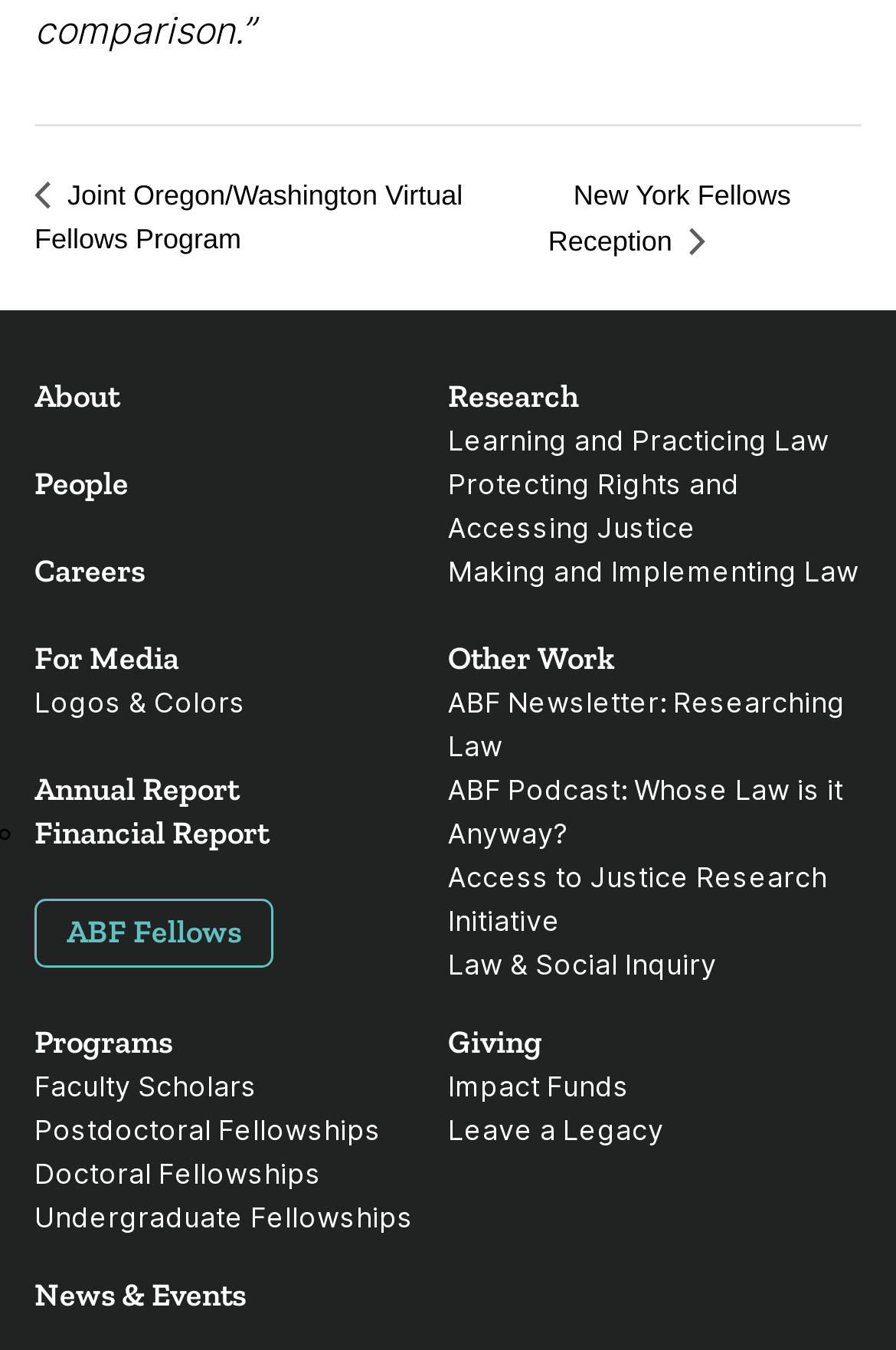Please indicate the bounding box coordinates for the clickable area to complete the following task: "Explore the Research page". The coordinates should be specified as four float numbers between 0 and 1, i.e., [left, top, right, bottom].

[0.5, 0.279, 0.646, 0.308]